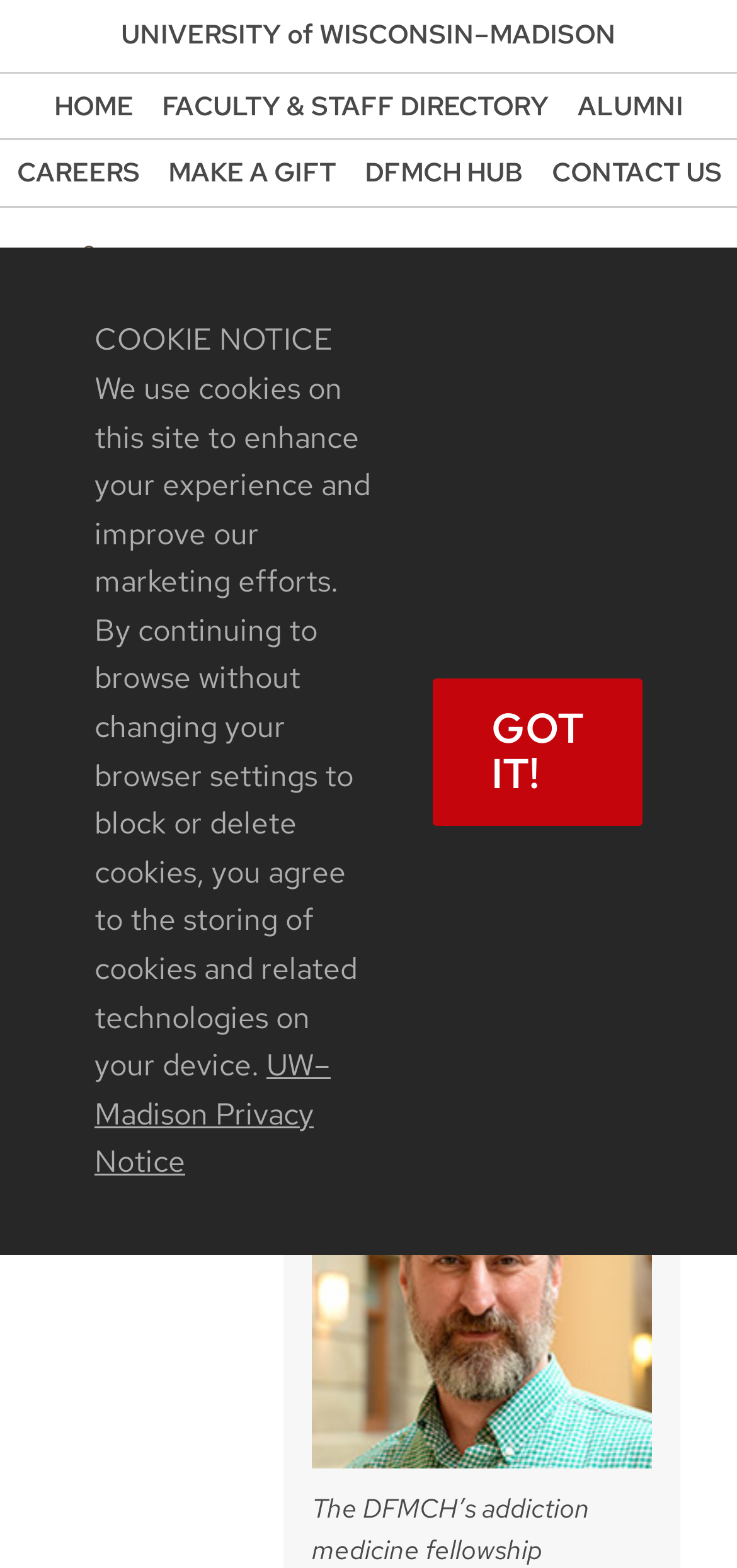Locate the bounding box coordinates of the UI element described by: "UW–Madison Privacy Notice". The bounding box coordinates should consist of four float numbers between 0 and 1, i.e., [left, top, right, bottom].

[0.128, 0.667, 0.449, 0.754]